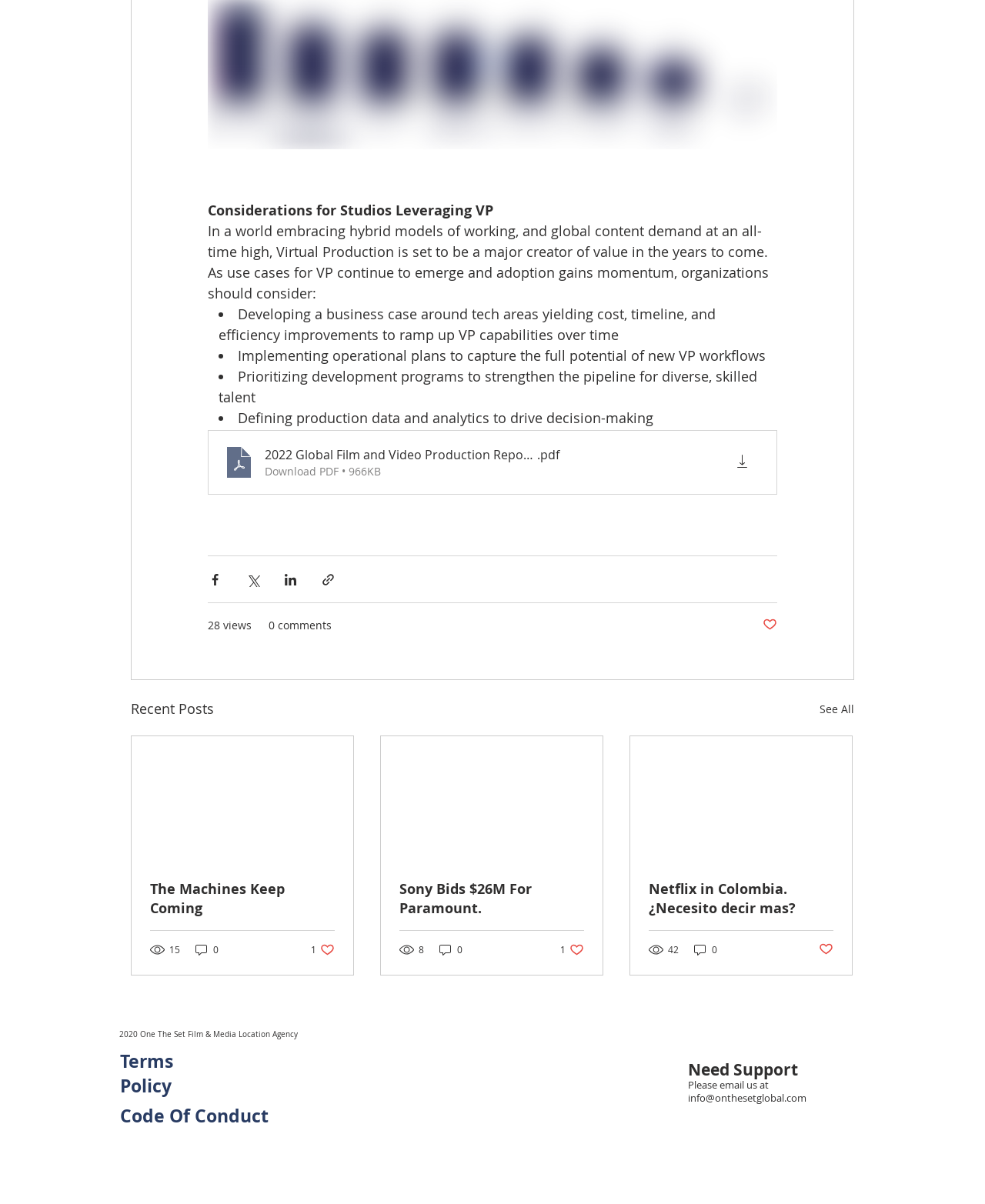Using the description: "28 views", determine the UI element's bounding box coordinates. Ensure the coordinates are in the format of four float numbers between 0 and 1, i.e., [left, top, right, bottom].

[0.211, 0.513, 0.255, 0.526]